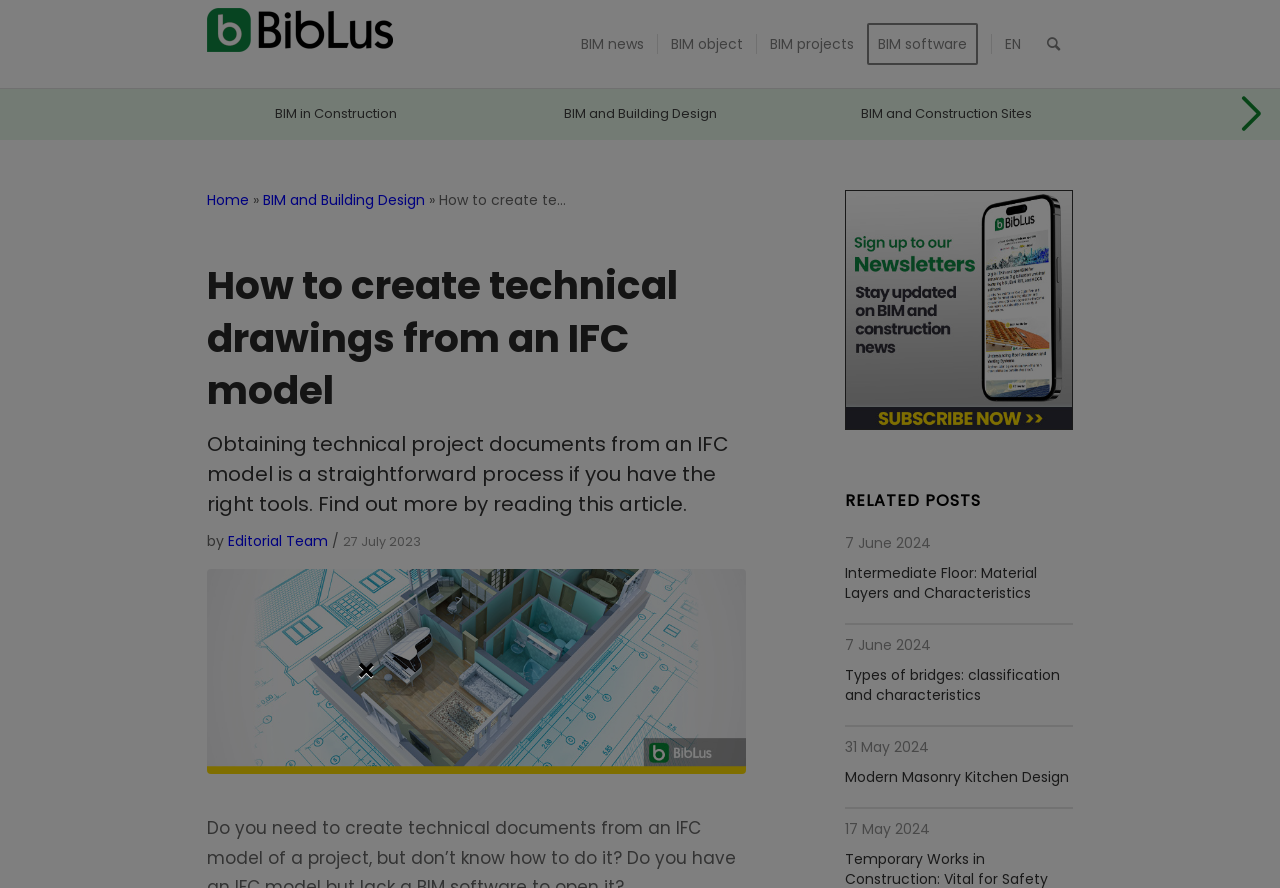Please locate and retrieve the main header text of the webpage.

How to create technical drawings from an IFC model